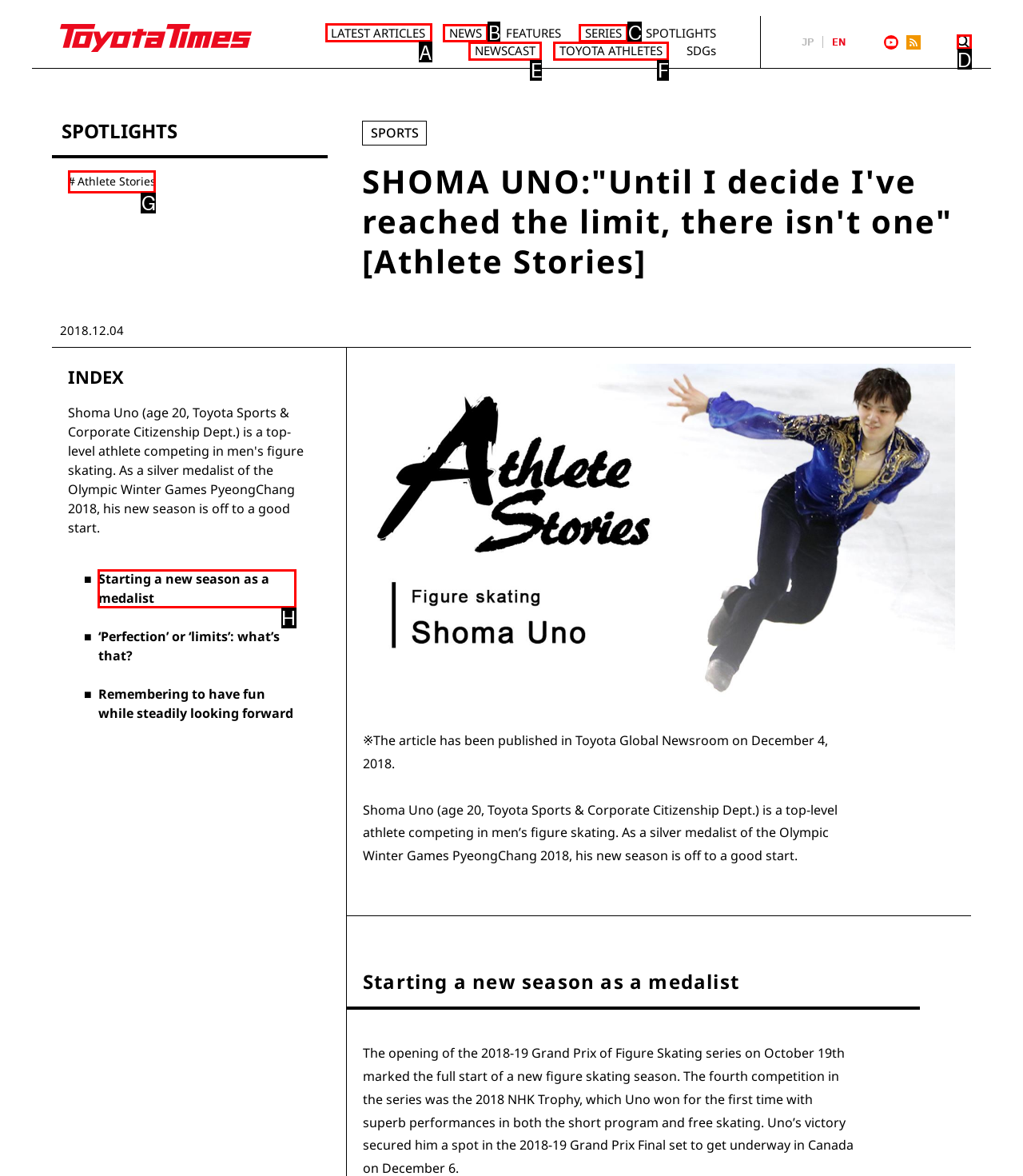Identify the HTML element to click to execute this task: Read more about the author Respond with the letter corresponding to the proper option.

None